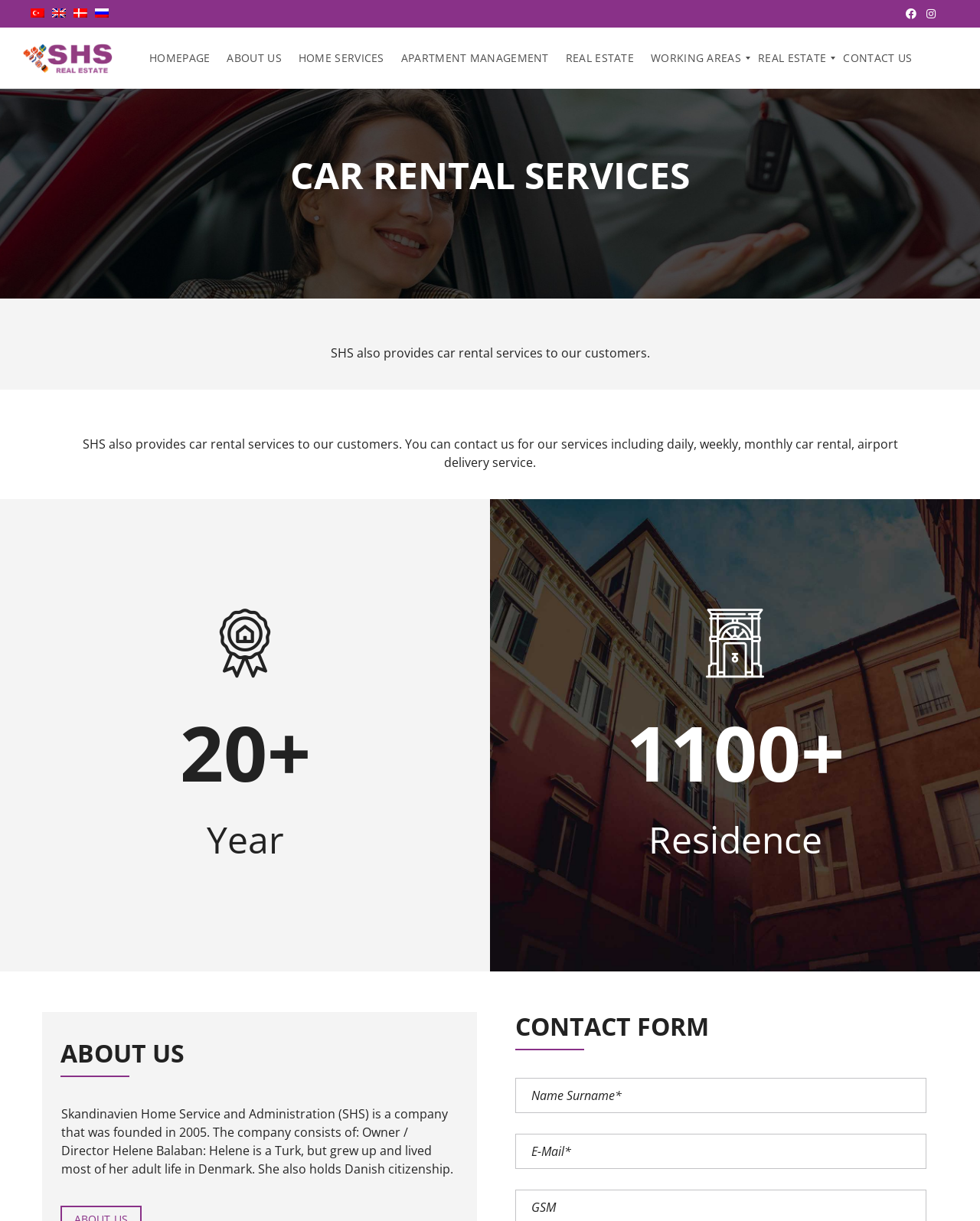What services are provided by SHS?
Based on the content of the image, thoroughly explain and answer the question.

I found the services provided by SHS by reading the text on the webpage, which mentions car rental services, and also found links to other services such as cleaning services, pool and gardener services, and consulting services.